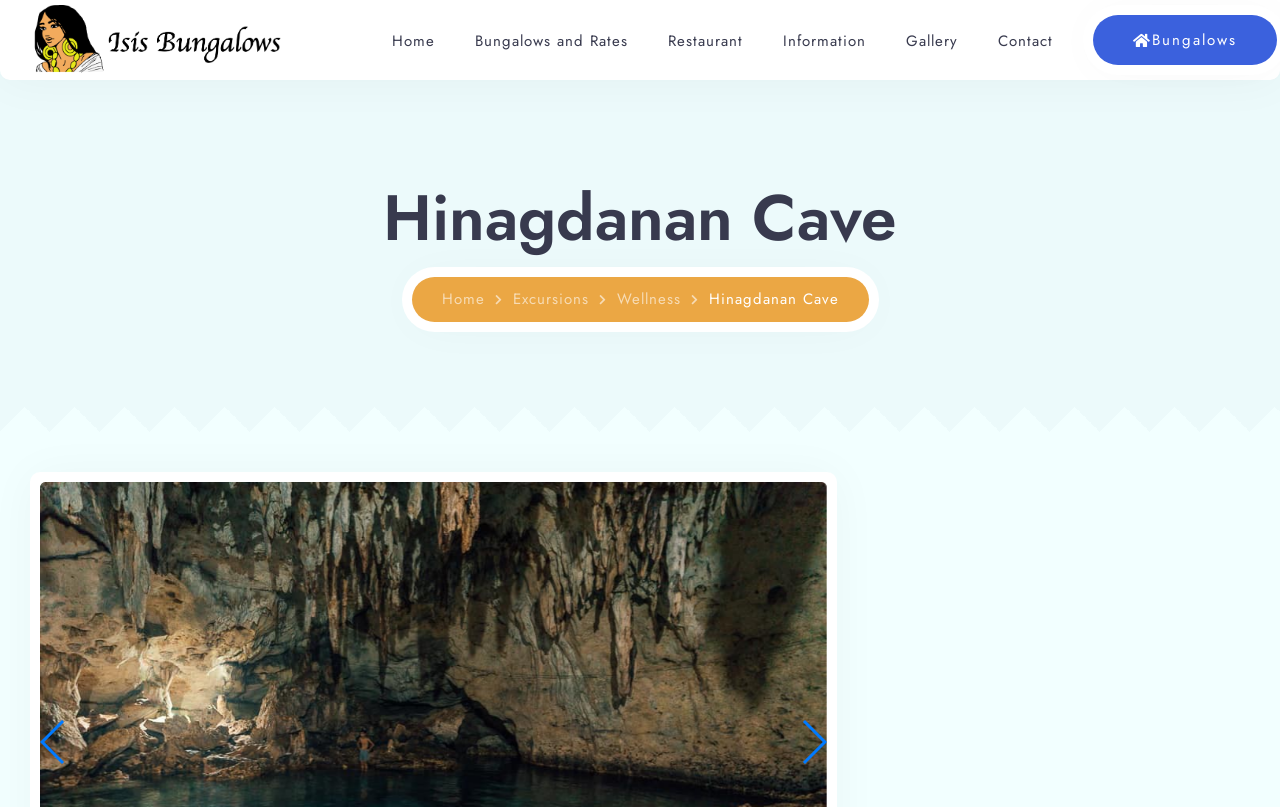Select the bounding box coordinates of the element I need to click to carry out the following instruction: "Select check-in date".

[0.356, 0.746, 0.644, 0.796]